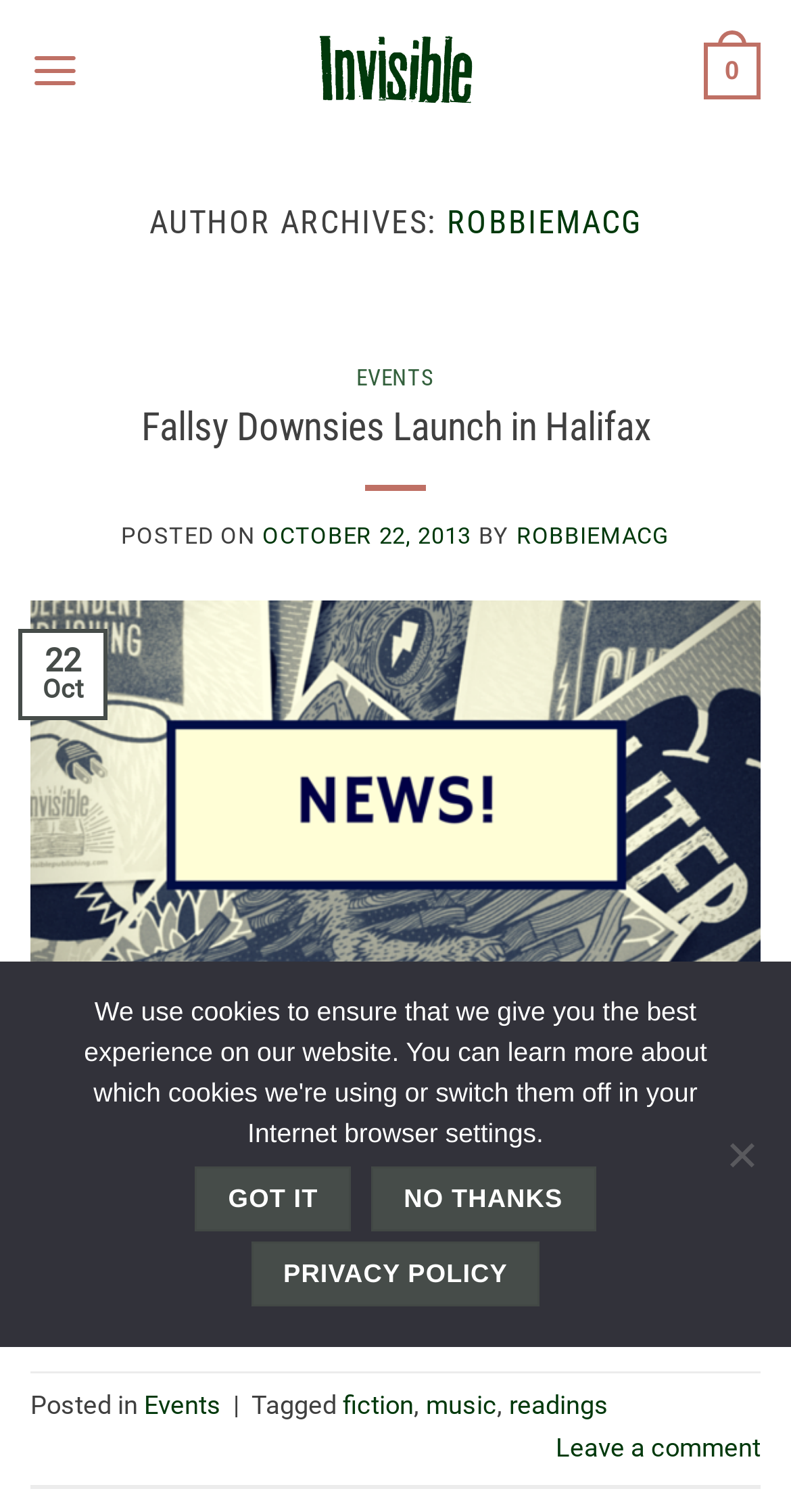Please find and report the bounding box coordinates of the element to click in order to perform the following action: "Click on the author's name". The coordinates should be expressed as four float numbers between 0 and 1, in the format [left, top, right, bottom].

[0.565, 0.134, 0.811, 0.16]